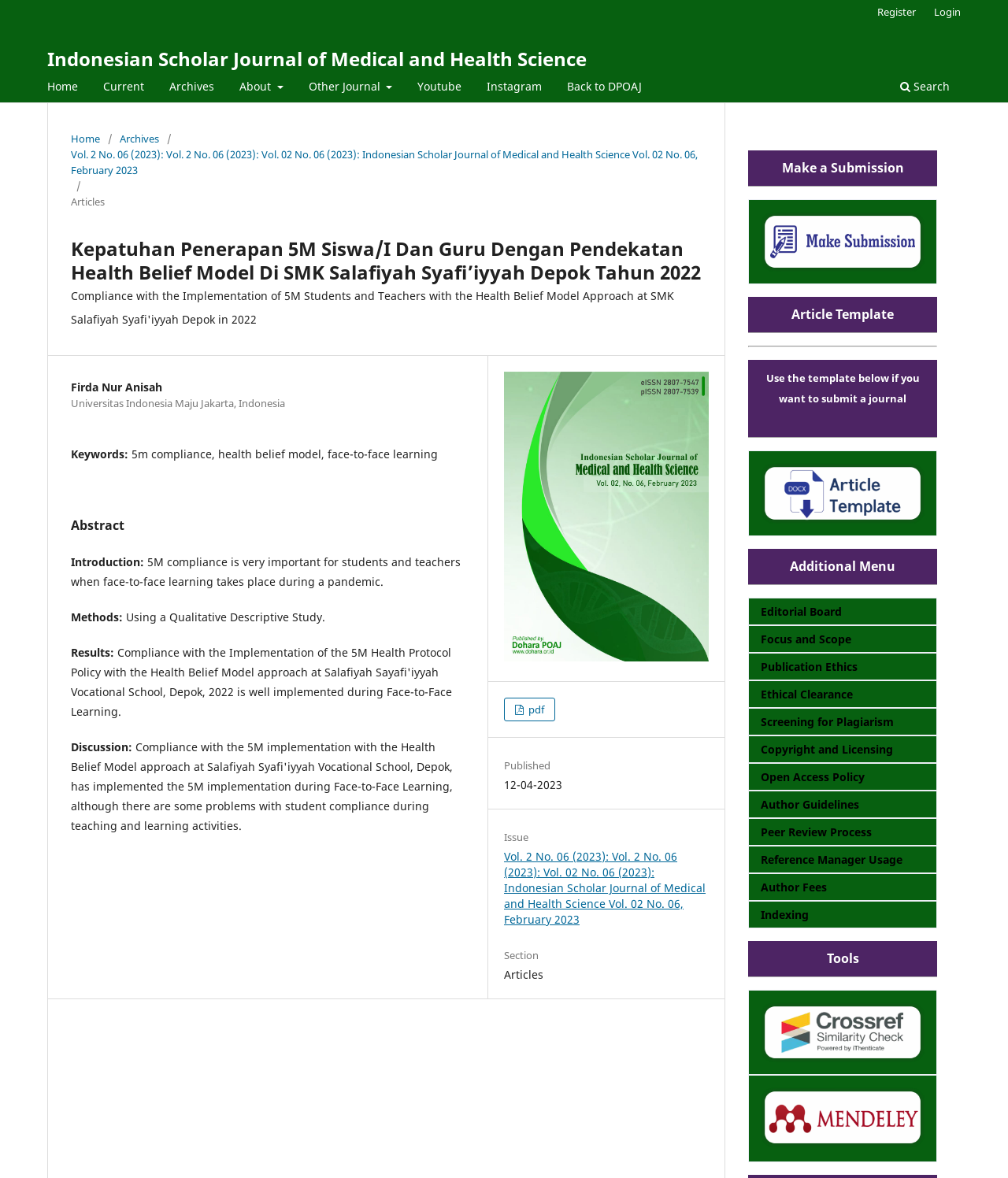What is the section of the journal where this article is published?
Answer briefly with a single word or phrase based on the image.

Articles